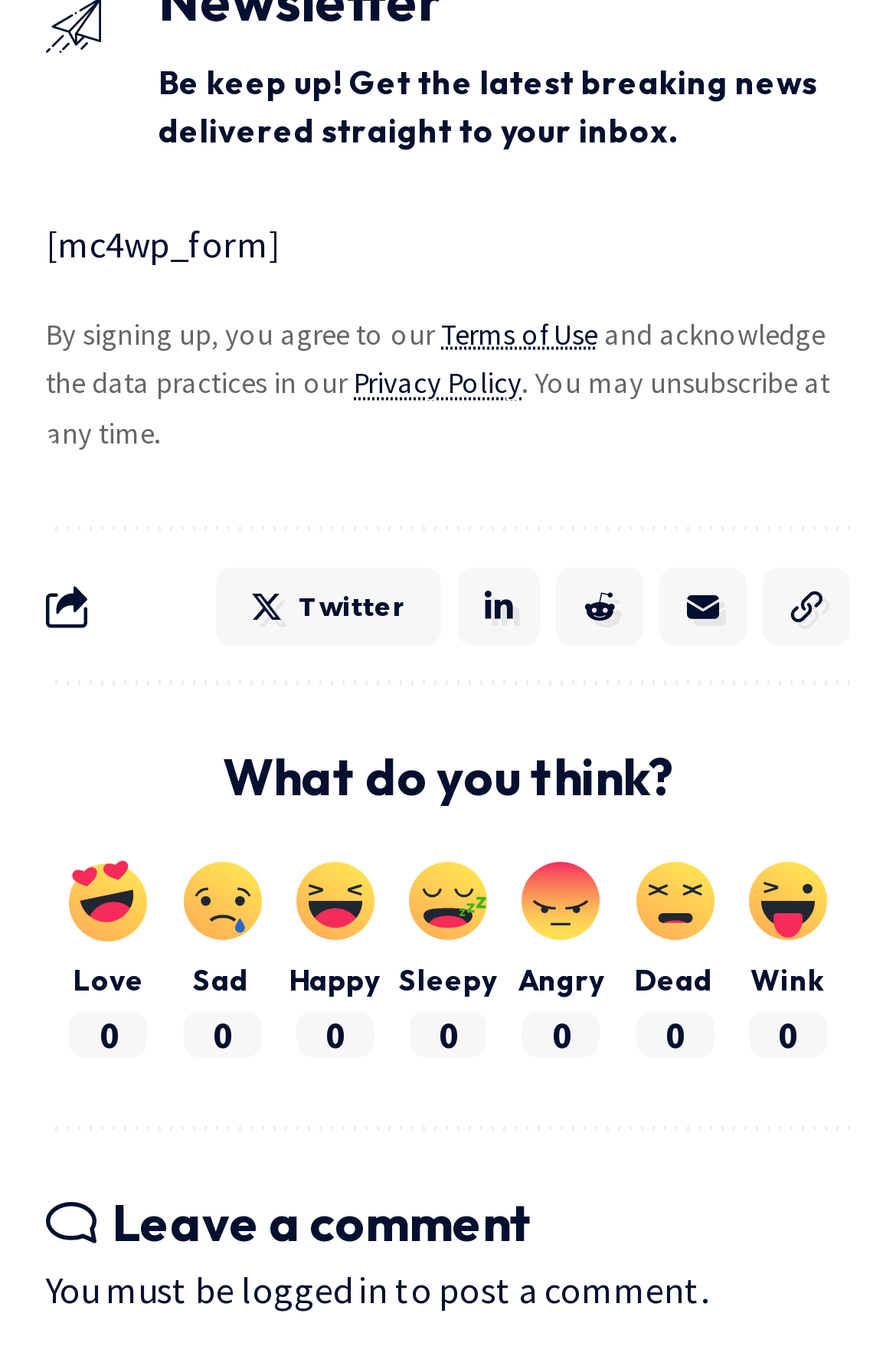Give a short answer using one word or phrase for the question:
What is required to post a comment?

To be logged in